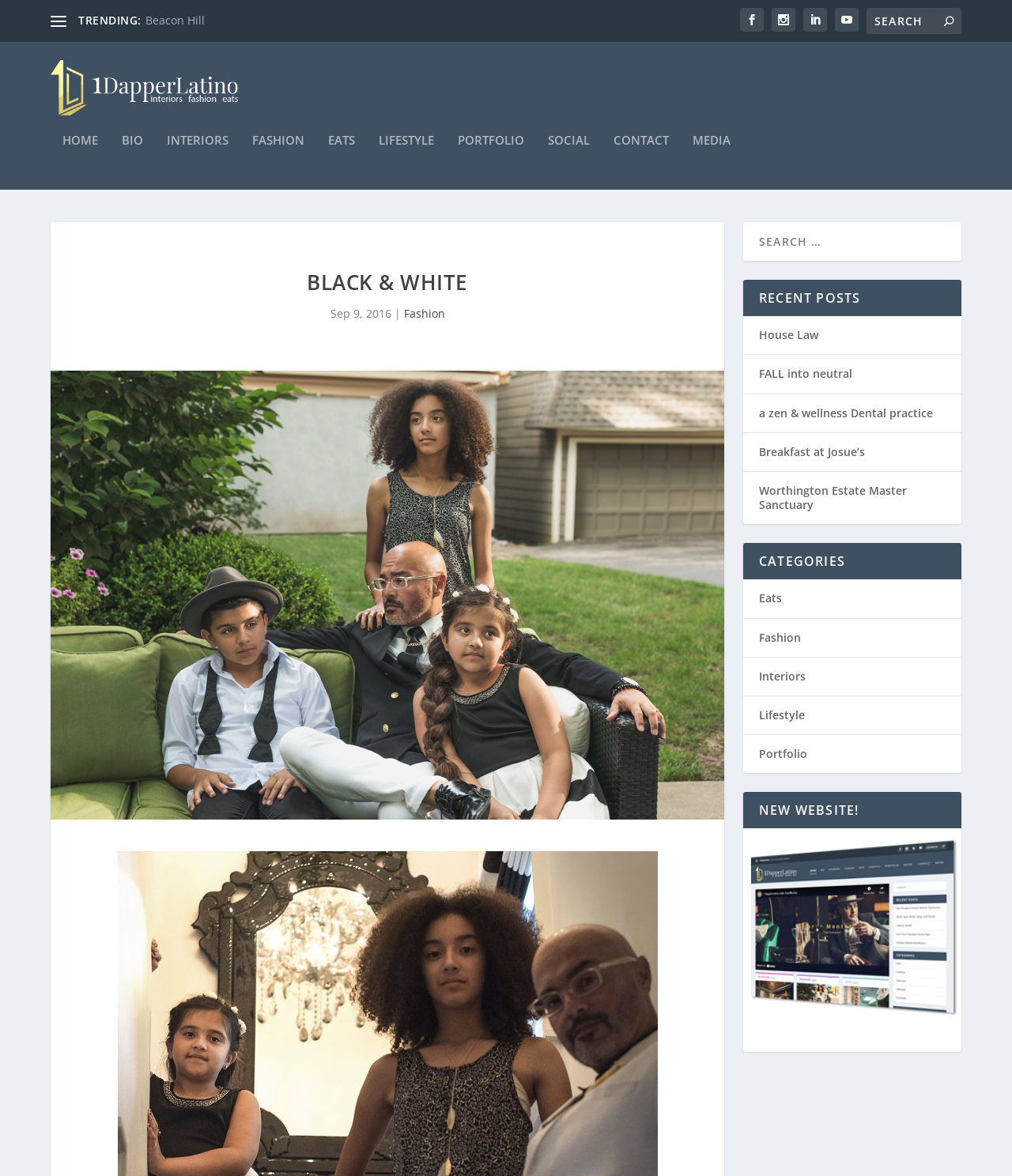Kindly determine the bounding box coordinates for the clickable area to achieve the given instruction: "Check out the new website".

[0.734, 0.668, 0.95, 0.699]